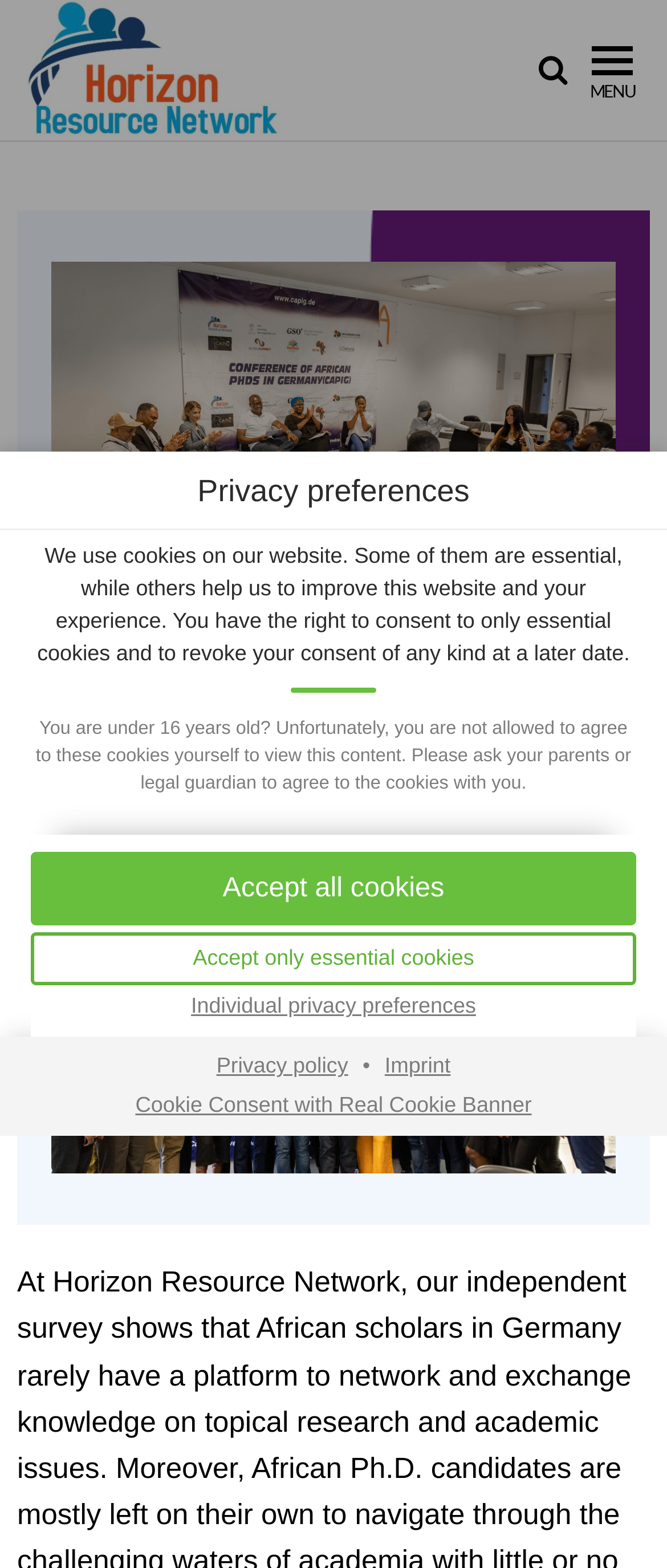Bounding box coordinates must be specified in the format (top-left x, top-left y, bottom-right x, bottom-right y). All values should be floating point numbers between 0 and 1. What are the bounding box coordinates of the UI element described as: English

[0.476, 0.689, 0.92, 0.724]